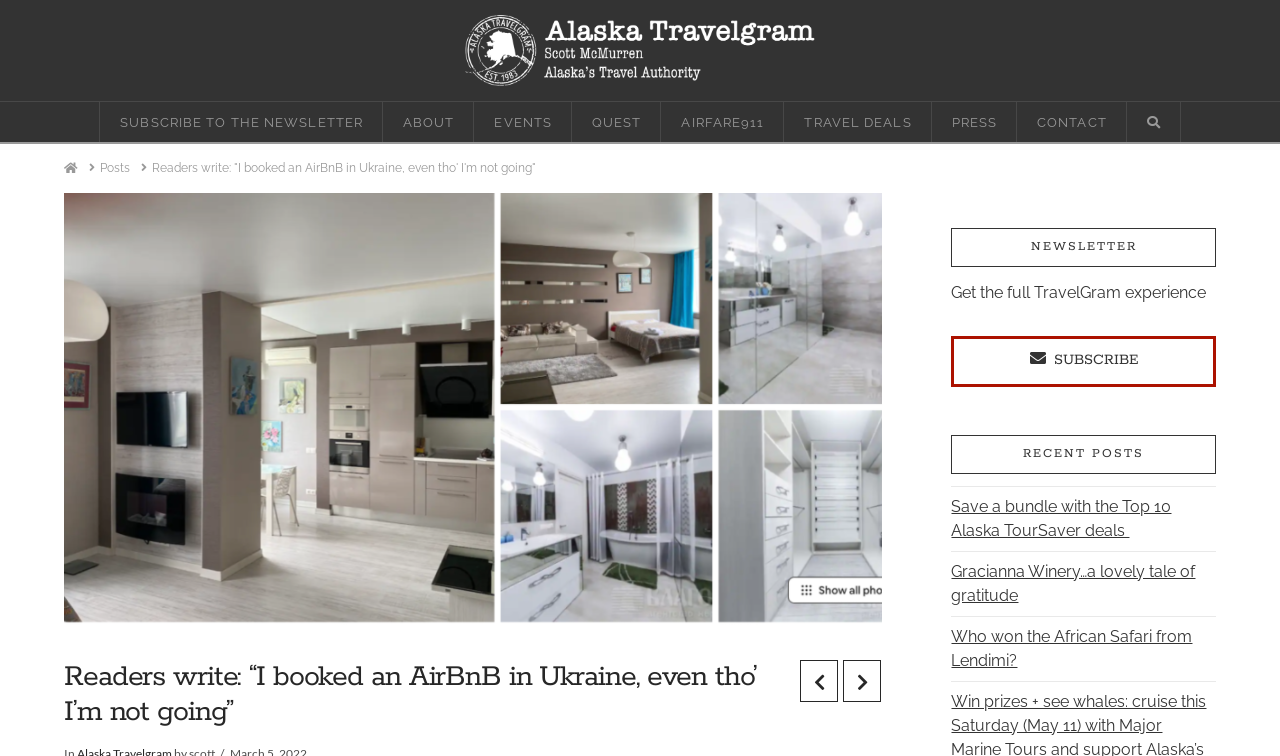Locate the bounding box coordinates of the element that should be clicked to fulfill the instruction: "Click on the Alaska Travelgram link".

[0.363, 0.02, 0.637, 0.114]